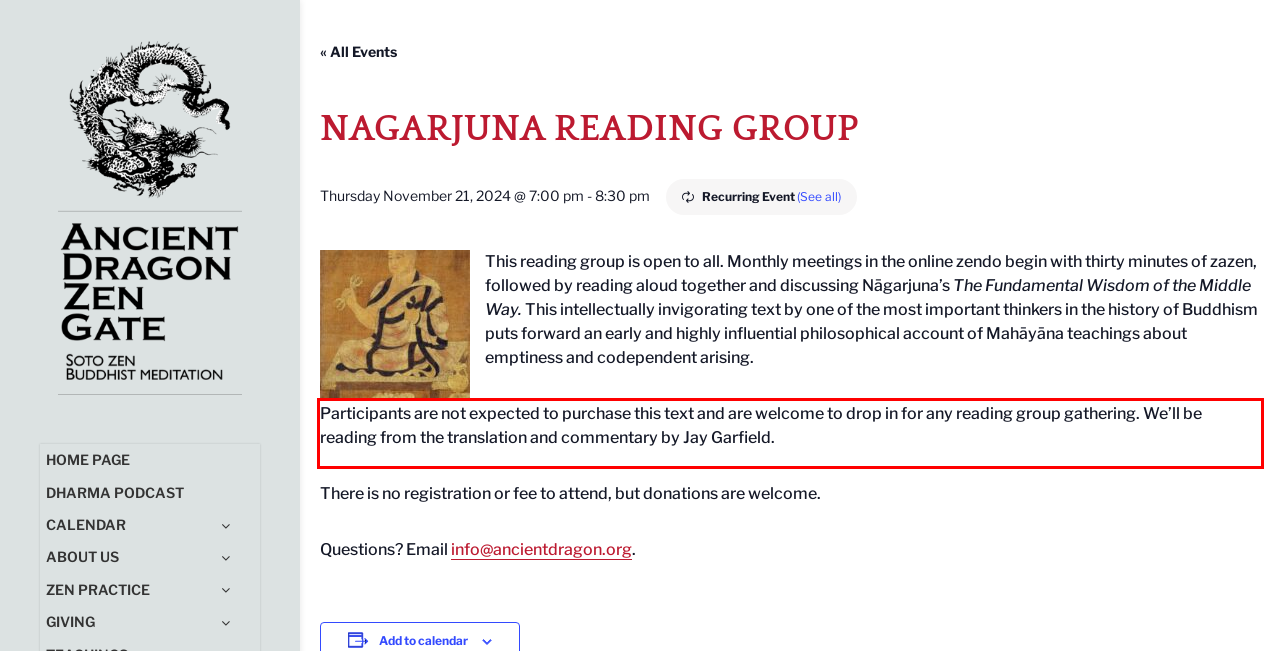There is a UI element on the webpage screenshot marked by a red bounding box. Extract and generate the text content from within this red box.

Participants are not expected to purchase this text and are welcome to drop in for any reading group gathering. We’ll be reading from the translation and commentary by Jay Garfield.